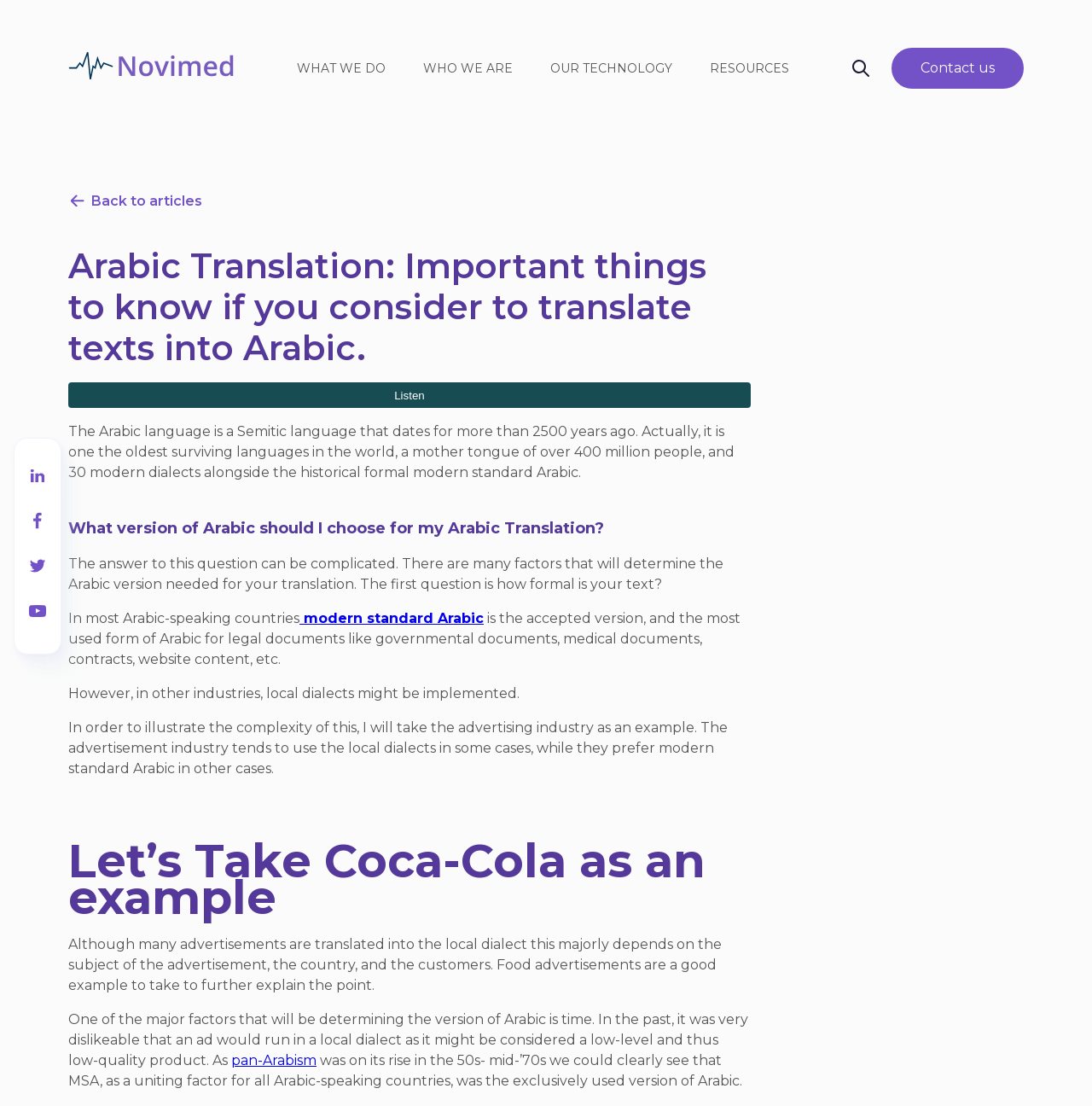Please identify the bounding box coordinates of the area I need to click to accomplish the following instruction: "Click on the 'WHAT WE DO' link".

[0.272, 0.055, 0.353, 0.069]